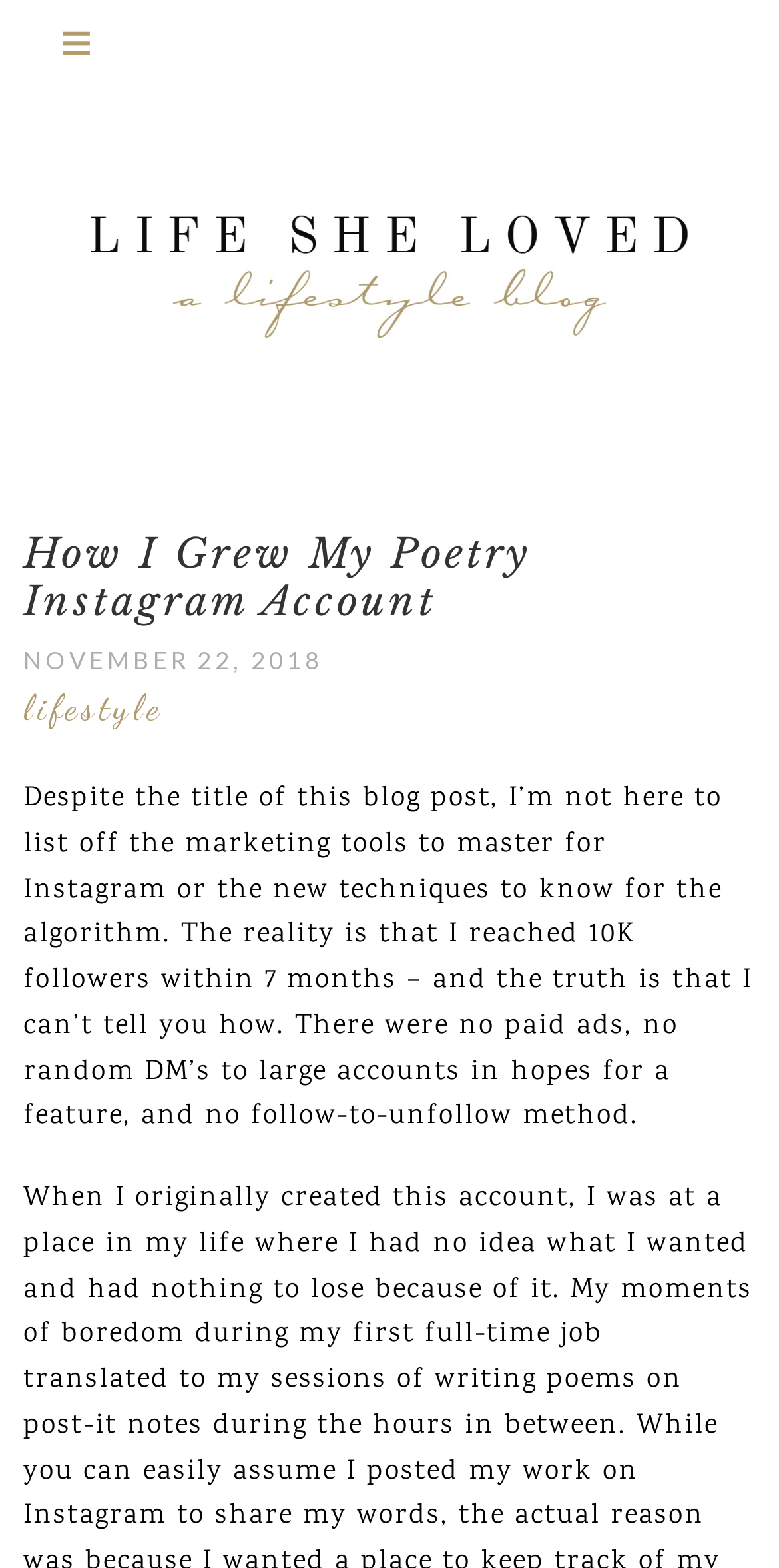What is the name of the blog?
Examine the screenshot and reply with a single word or phrase.

Life She Loved